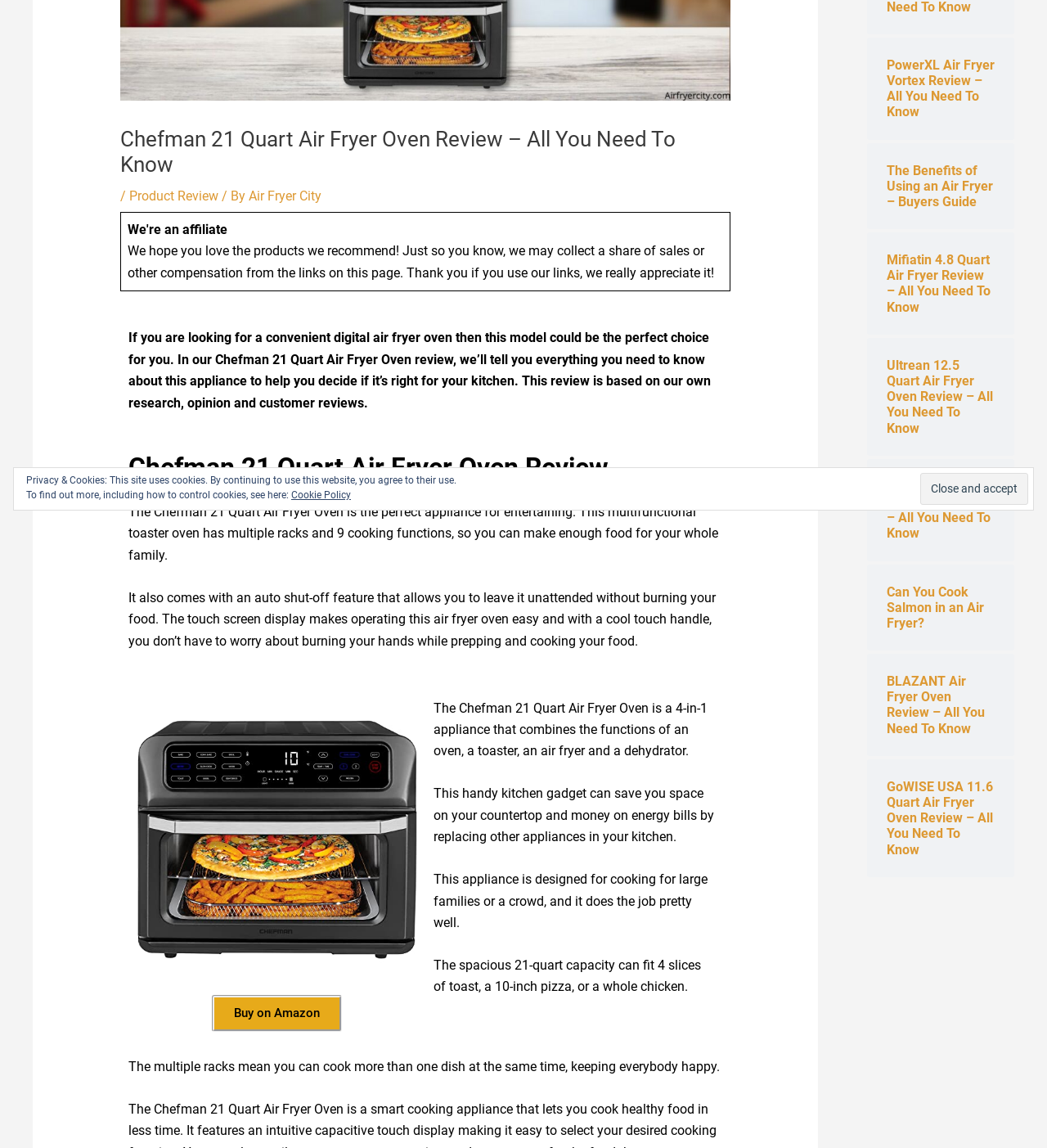Given the description Cookie Policy, predict the bounding box coordinates of the UI element. Ensure the coordinates are in the format (top-left x, top-left y, bottom-right x, bottom-right y) and all values are between 0 and 1.

[0.278, 0.426, 0.335, 0.436]